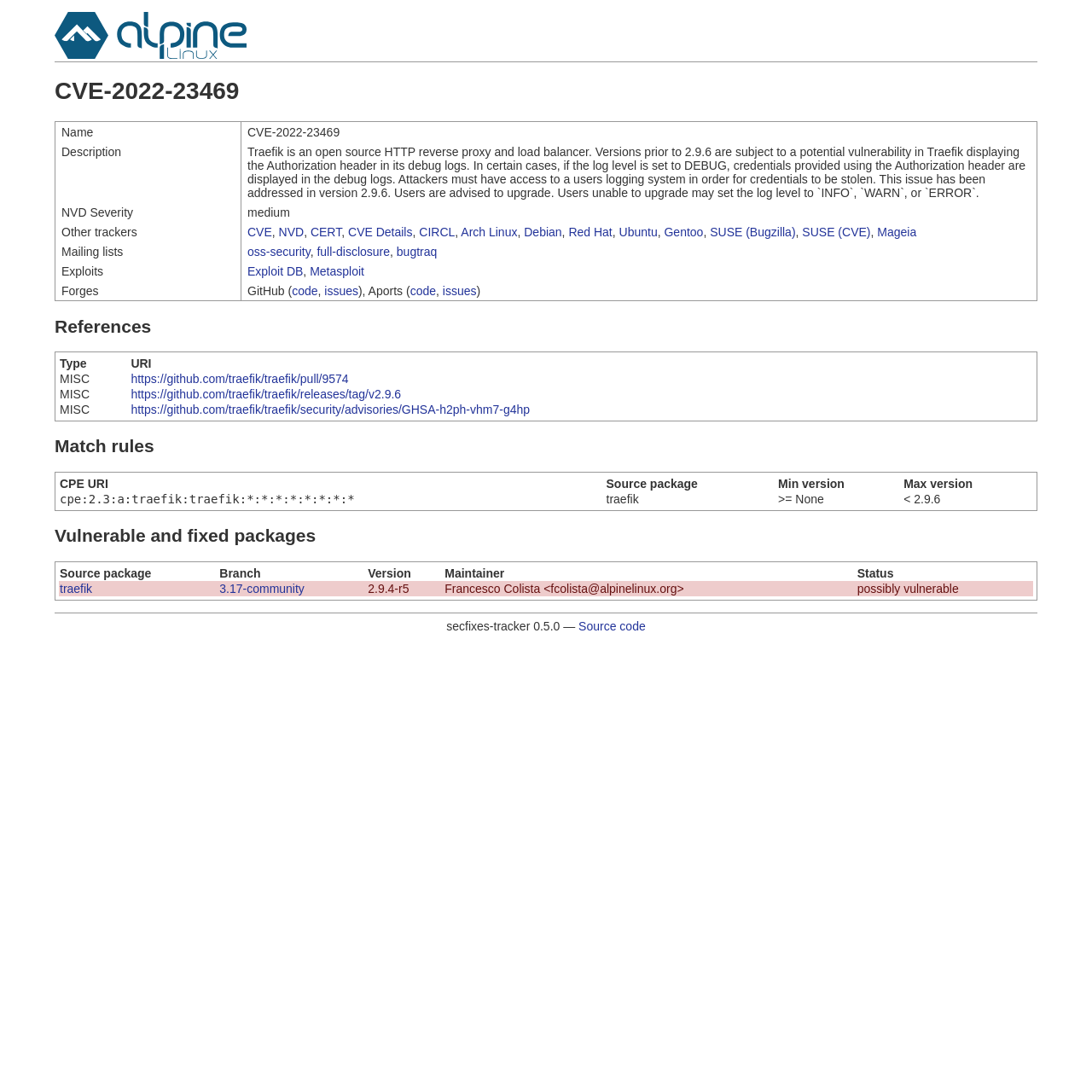Refer to the image and provide a thorough answer to this question:
What is the severity of the vulnerability?

The severity of the vulnerability can be found in the 'NVD Severity' section, which is listed as 'medium'.